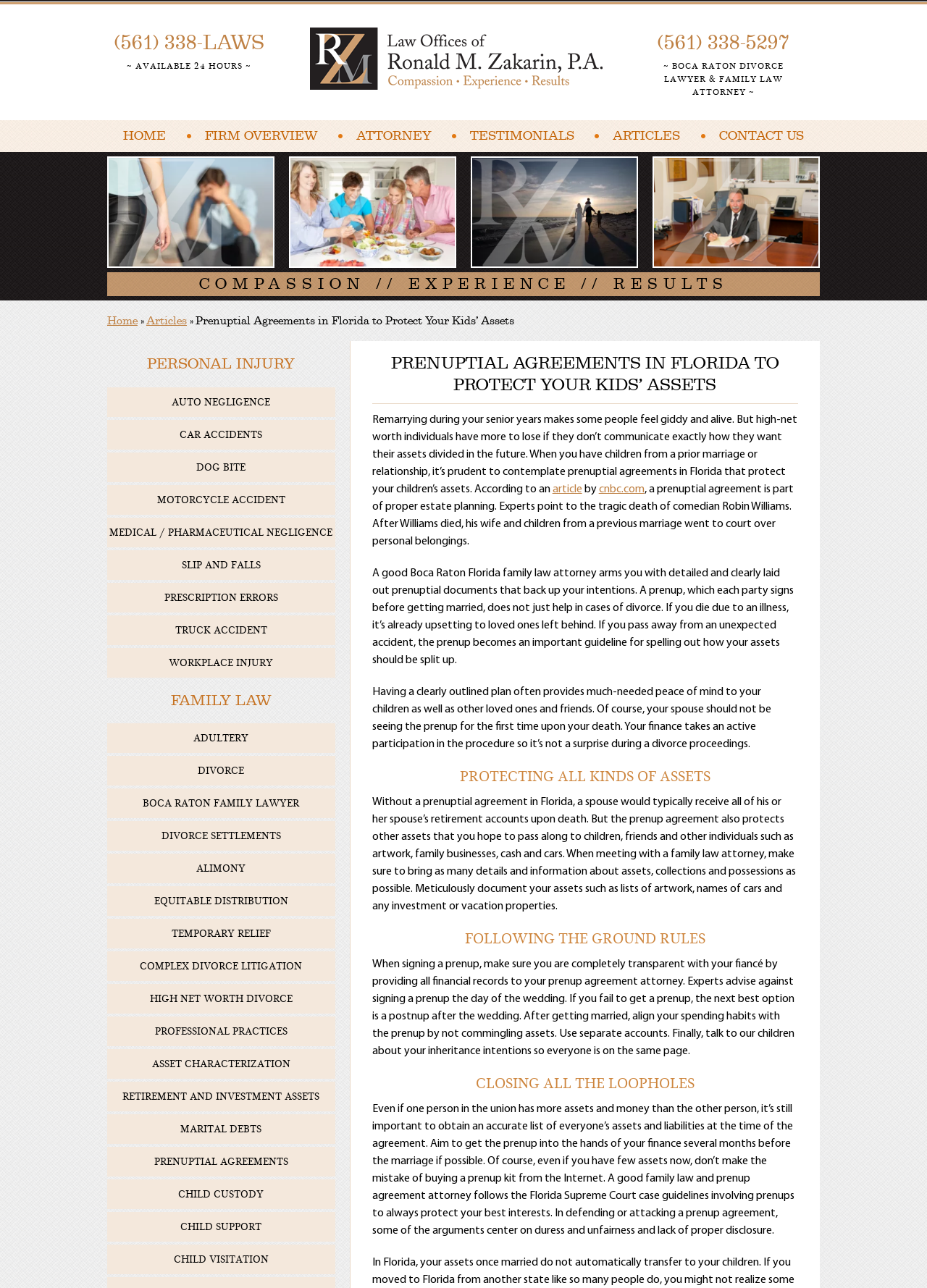Produce an extensive caption that describes everything on the webpage.

This webpage is about the Law Offices of Ronald M. Zakarin, a family law firm in Boca Raton, Florida. At the top of the page, there is a phone number and a link to the law office's website. Below that, there is a heading that reads "Prenuptial Agreements in Florida to Protect Your Kids' Assets" and a brief introduction to the importance of prenuptial agreements for high-net-worth individuals.

To the left of the heading, there are several links to other pages on the website, including "Home", "Firm Overview", "Attorney", "Testimonials", "Articles", and "Contact Us". Below these links, there is a section with a heading "PROTECTING ALL KINDS OF ASSETS" that discusses the importance of protecting assets such as retirement accounts, artwork, family businesses, and cash in a prenuptial agreement.

The main content of the page is divided into several sections, each with its own heading. The first section discusses the importance of having a prenuptial agreement in place to protect one's assets in the event of death or divorce. The second section, "FOLLOWING THE GROUND RULES", advises readers to be transparent with their fiancé about their financial records and to avoid signing a prenup on the day of the wedding.

The third section, "CLOSING ALL THE LOOPHOLES", emphasizes the importance of obtaining an accurate list of assets and liabilities at the time of the agreement and of having a good family law attorney to protect one's interests. The final section discusses the importance of defending or attacking a prenup agreement in court.

To the right of the main content, there are several links to other pages on the website related to family law, including "Divorce", "Alimony", "Equitable Distribution", and "Child Custody". There are also links to pages related to personal injury law, such as "Auto Negligence" and "Slip and Falls".